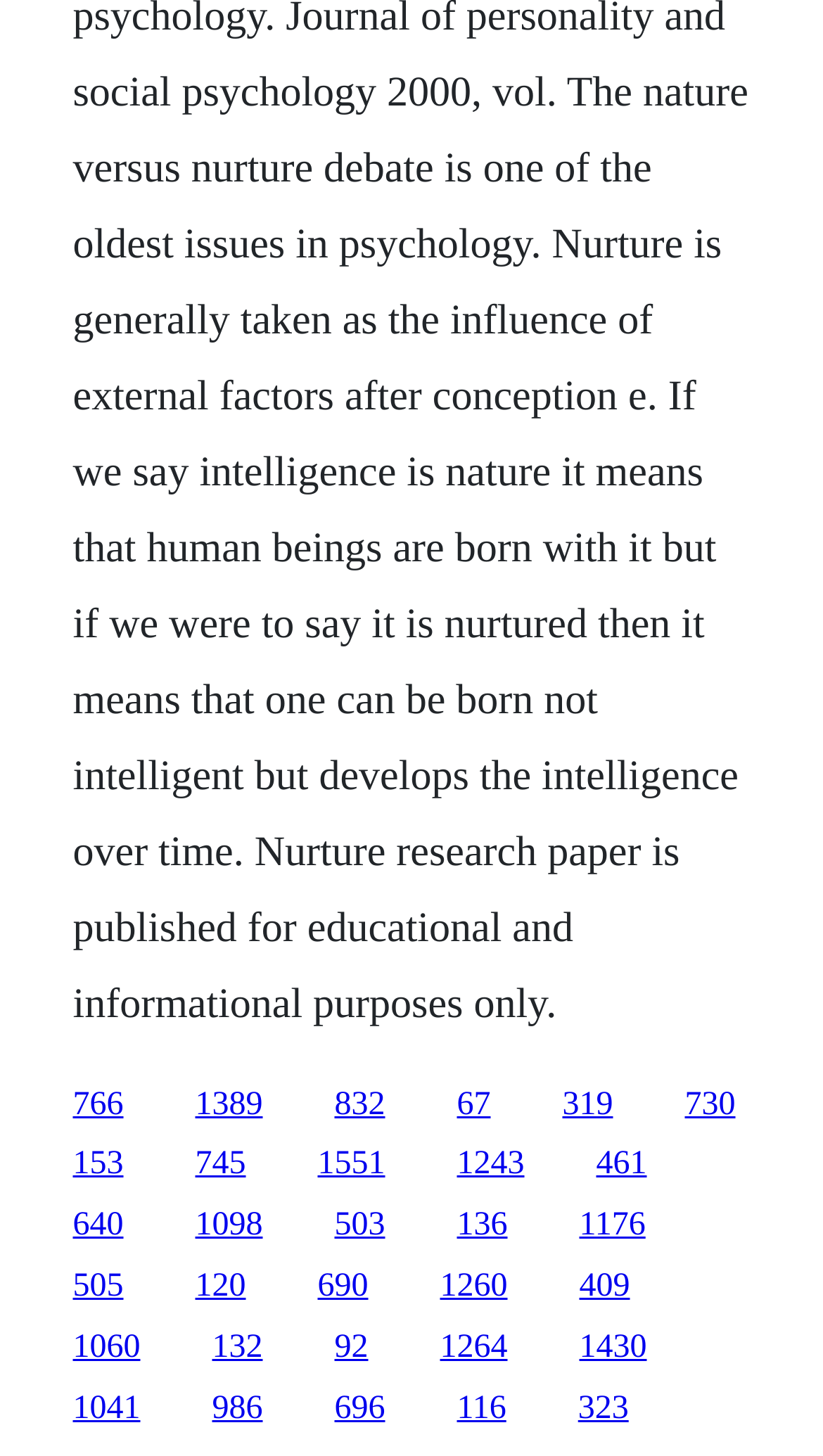Please determine the bounding box coordinates of the area that needs to be clicked to complete this task: 'go to the tenth link'. The coordinates must be four float numbers between 0 and 1, formatted as [left, top, right, bottom].

[0.555, 0.788, 0.637, 0.812]